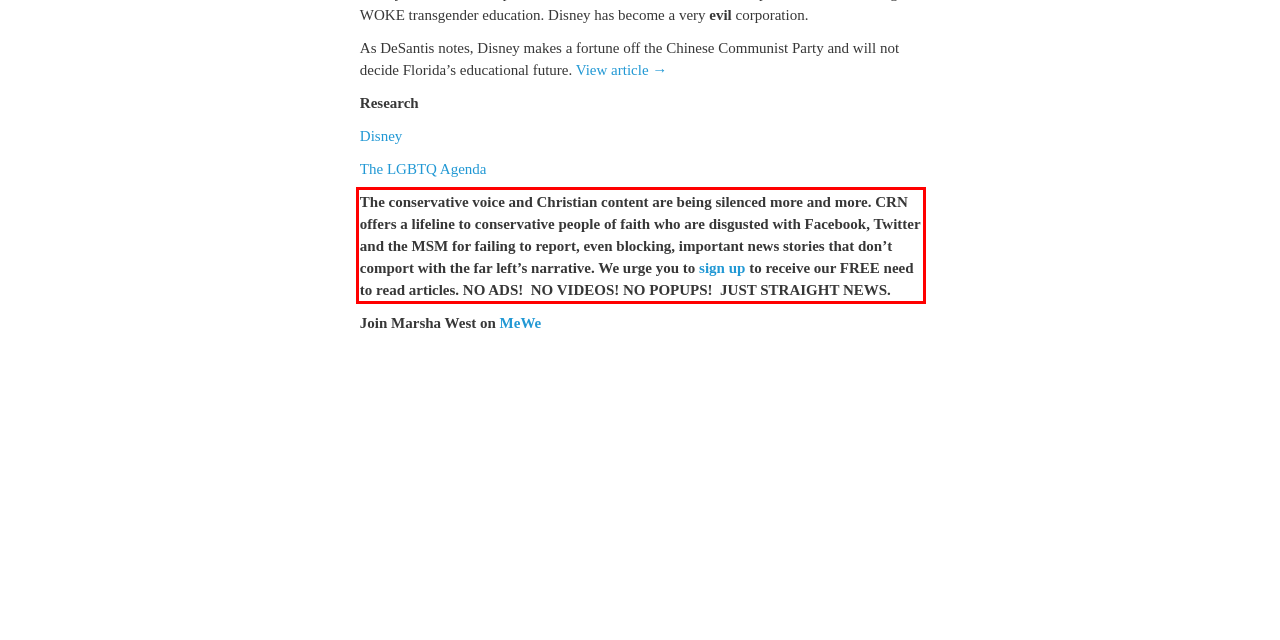Please analyze the screenshot of a webpage and extract the text content within the red bounding box using OCR.

The conservative voice and Christian content are being silenced more and more. CRN offers a lifeline to conservative people of faith who are disgusted with Facebook, Twitter and the MSM for failing to report, even blocking, important news stories that don’t comport with the far left’s narrative. We urge you to sign up to receive our FREE need to read articles. NO ADS! NO VIDEOS! NO POPUPS! JUST STRAIGHT NEWS.